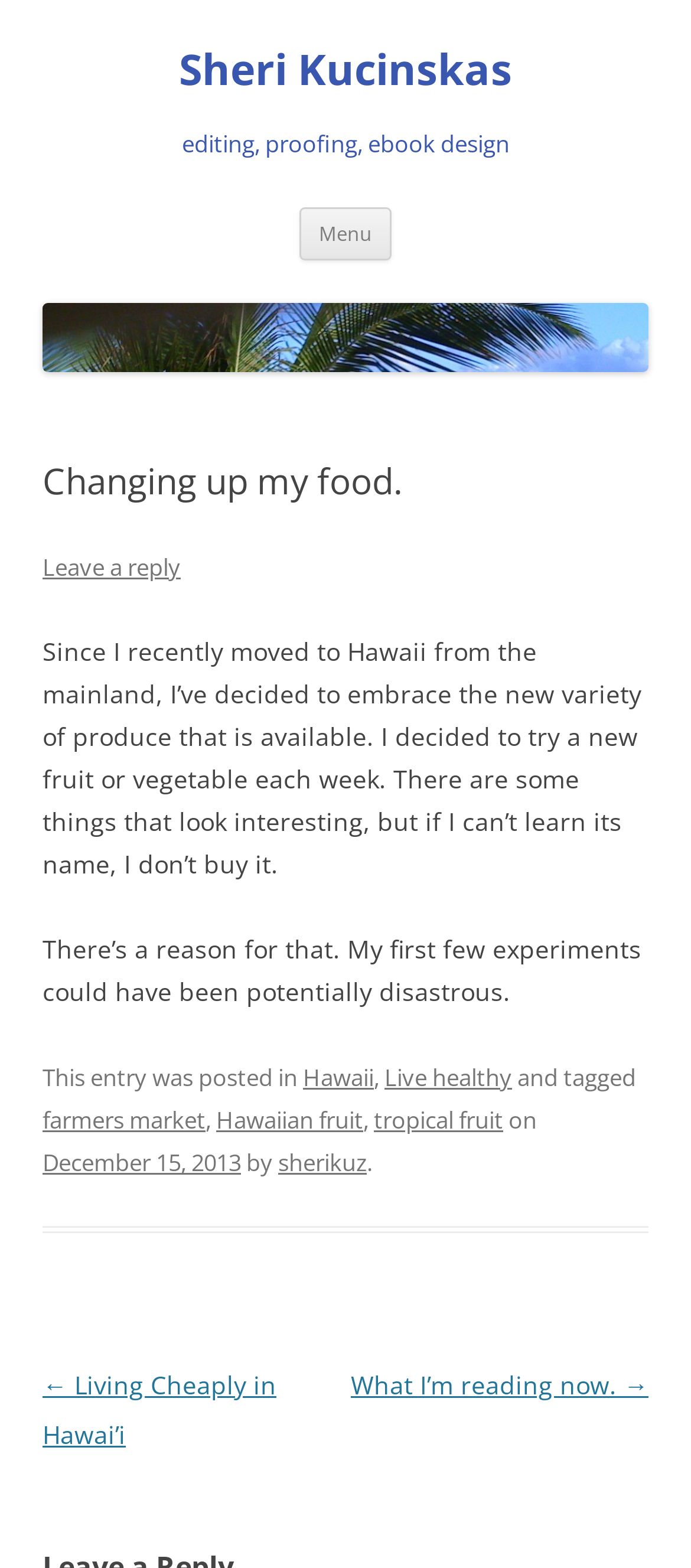Provide a short answer to the following question with just one word or phrase: What is the title of the previous post?

Living Cheaply in Hawai’i